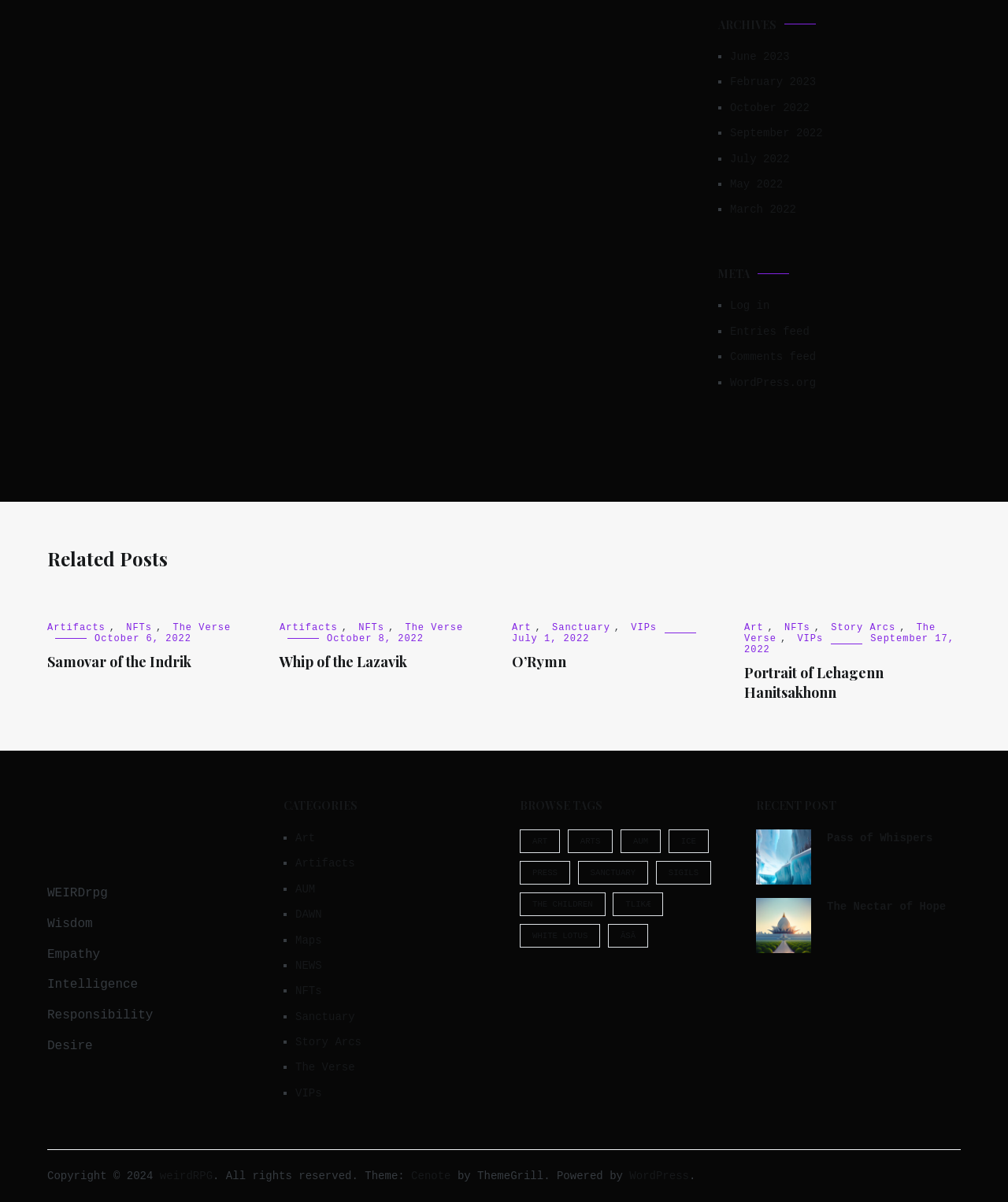Identify the bounding box coordinates for the UI element described as: "Samovar of the Indrik". The coordinates should be provided as four floats between 0 and 1: [left, top, right, bottom].

[0.047, 0.543, 0.19, 0.558]